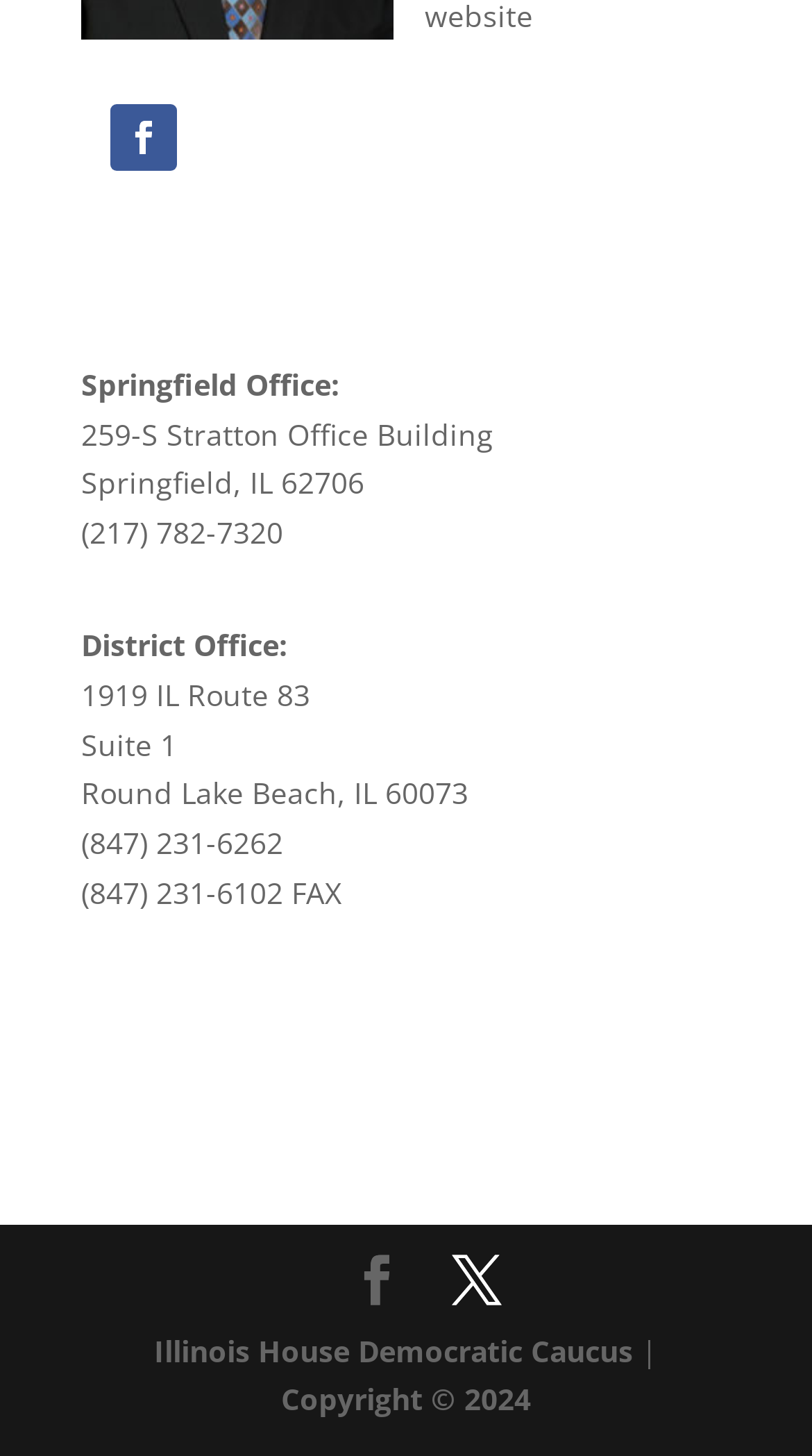How many social media links are there?
Using the information from the image, give a concise answer in one word or a short phrase.

2